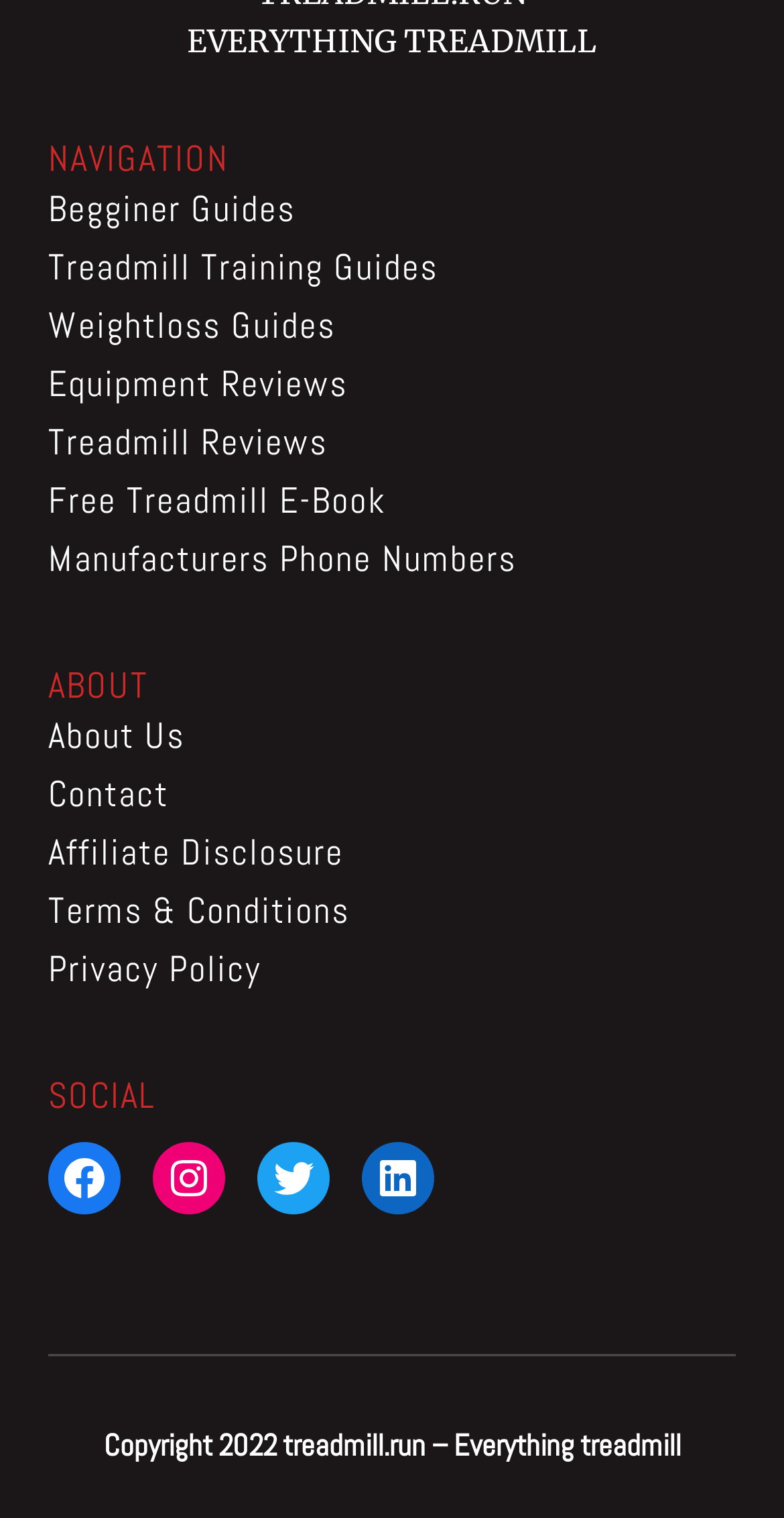Can you specify the bounding box coordinates for the region that should be clicked to fulfill this instruction: "Follow on Facebook".

[0.062, 0.753, 0.154, 0.8]